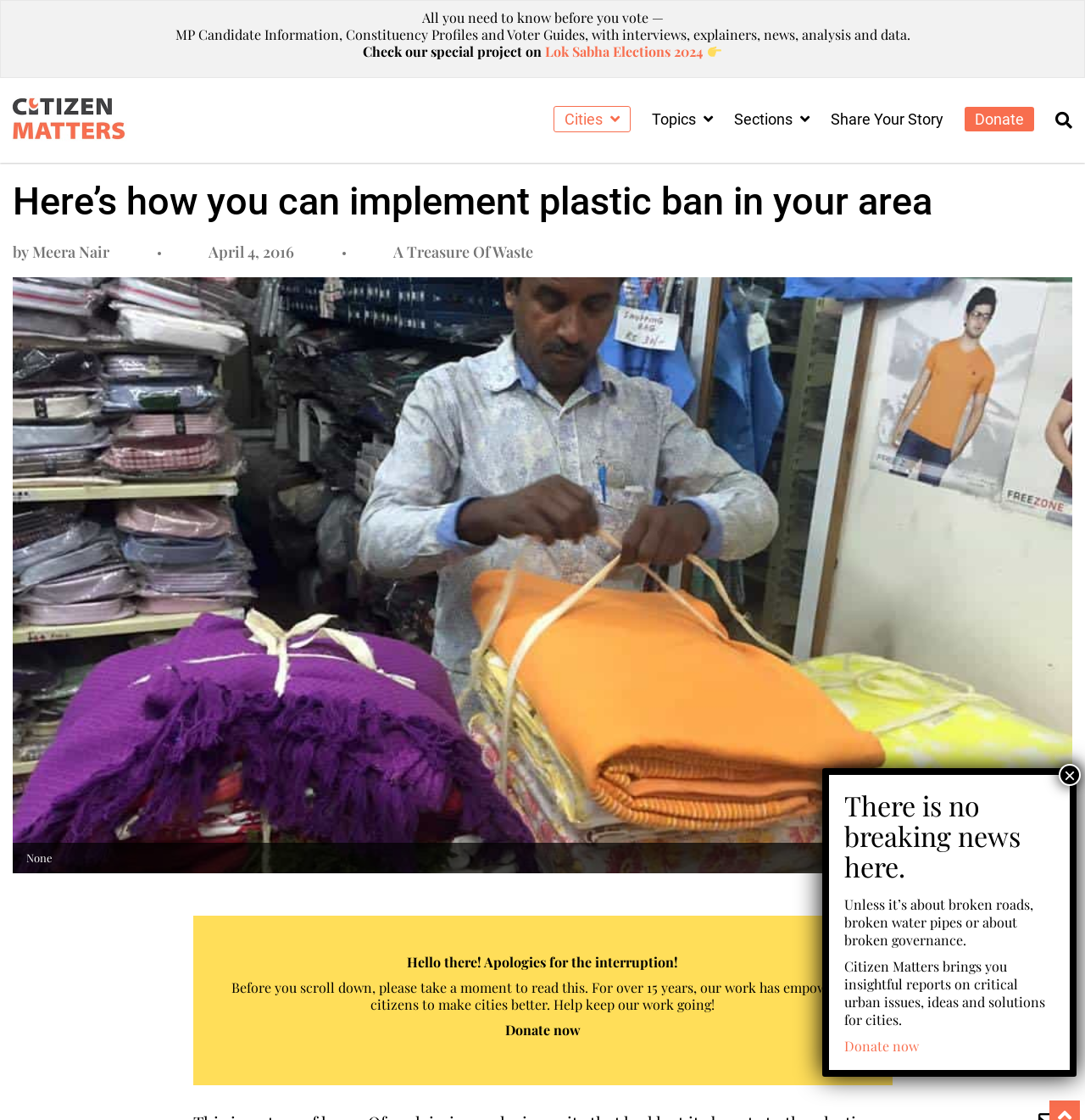Pinpoint the bounding box coordinates of the clickable element to carry out the following instruction: "Read the article by Meera Nair."

[0.03, 0.216, 0.101, 0.234]